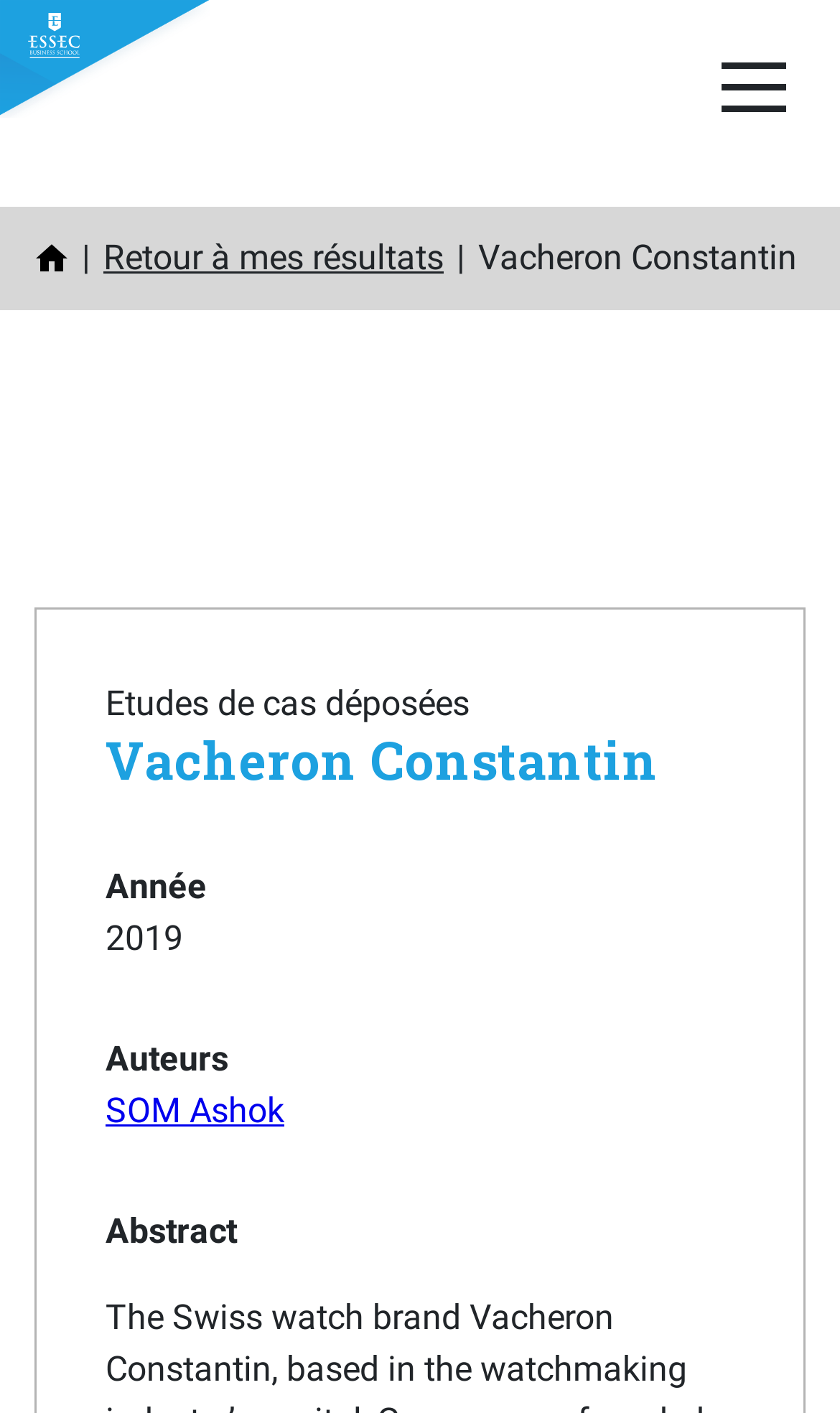Use a single word or phrase to answer the following:
What is the year of the study case?

2019